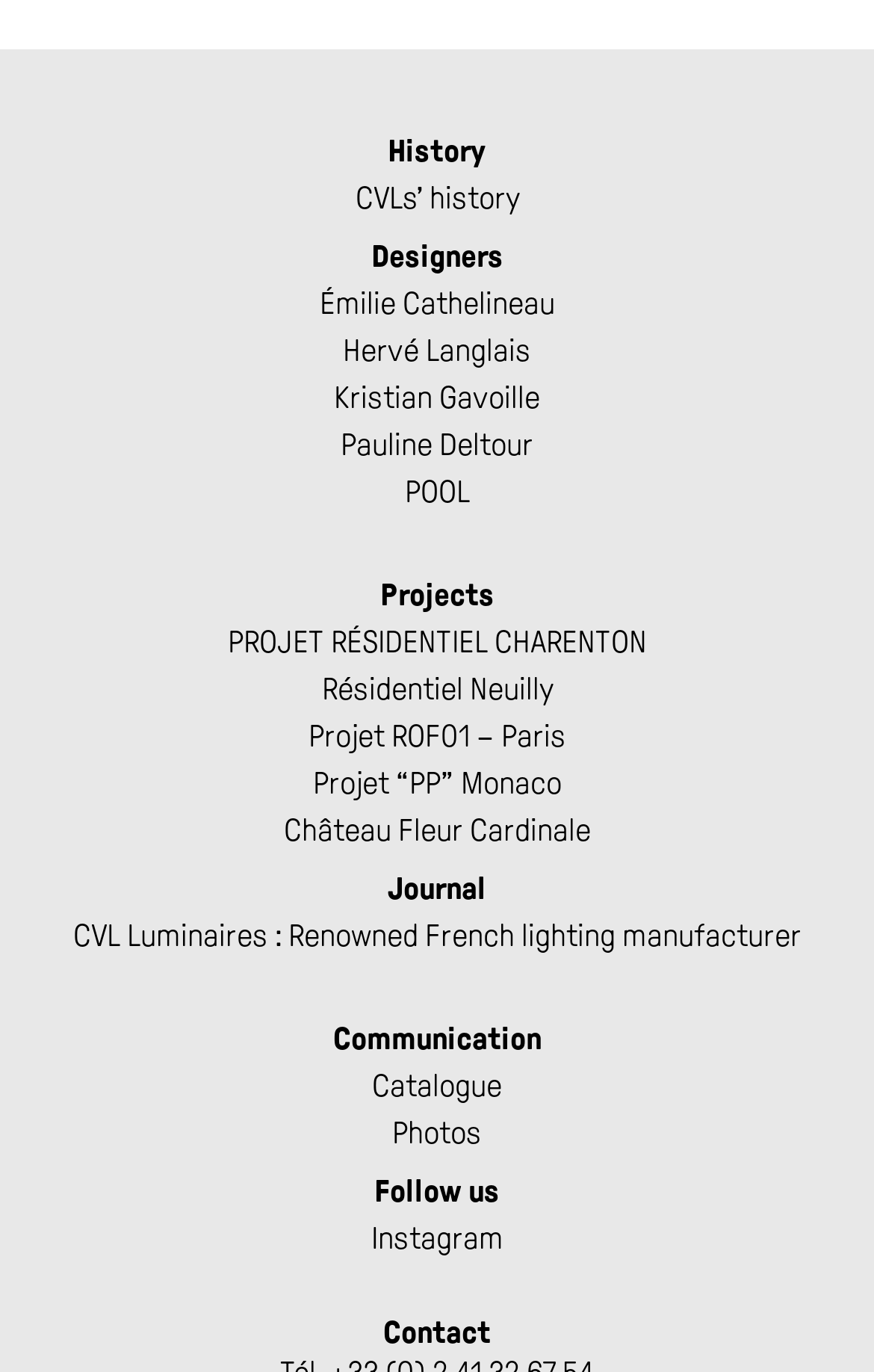Please provide the bounding box coordinates for the element that needs to be clicked to perform the instruction: "Read about CVL Luminaires". The coordinates must consist of four float numbers between 0 and 1, formatted as [left, top, right, bottom].

[0.083, 0.666, 0.917, 0.7]